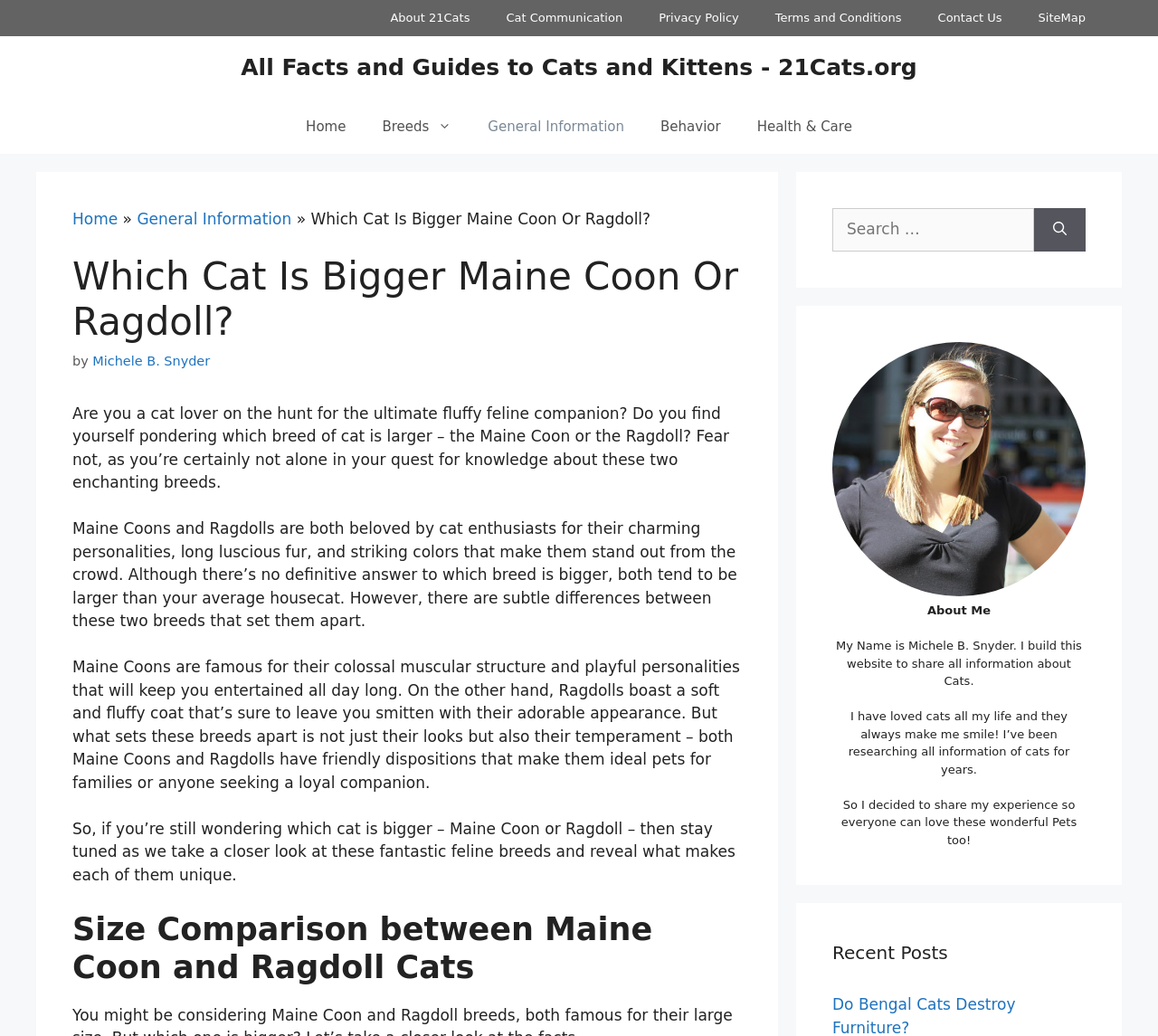What is the main topic of this webpage?
Please provide a full and detailed response to the question.

The main topic of this webpage is the comparison between Maine Coon and Ragdoll cats, as indicated by the heading 'Which Cat Is Bigger Maine Coon Or Ragdoll?' and the subsequent text discussing the characteristics of these two breeds.